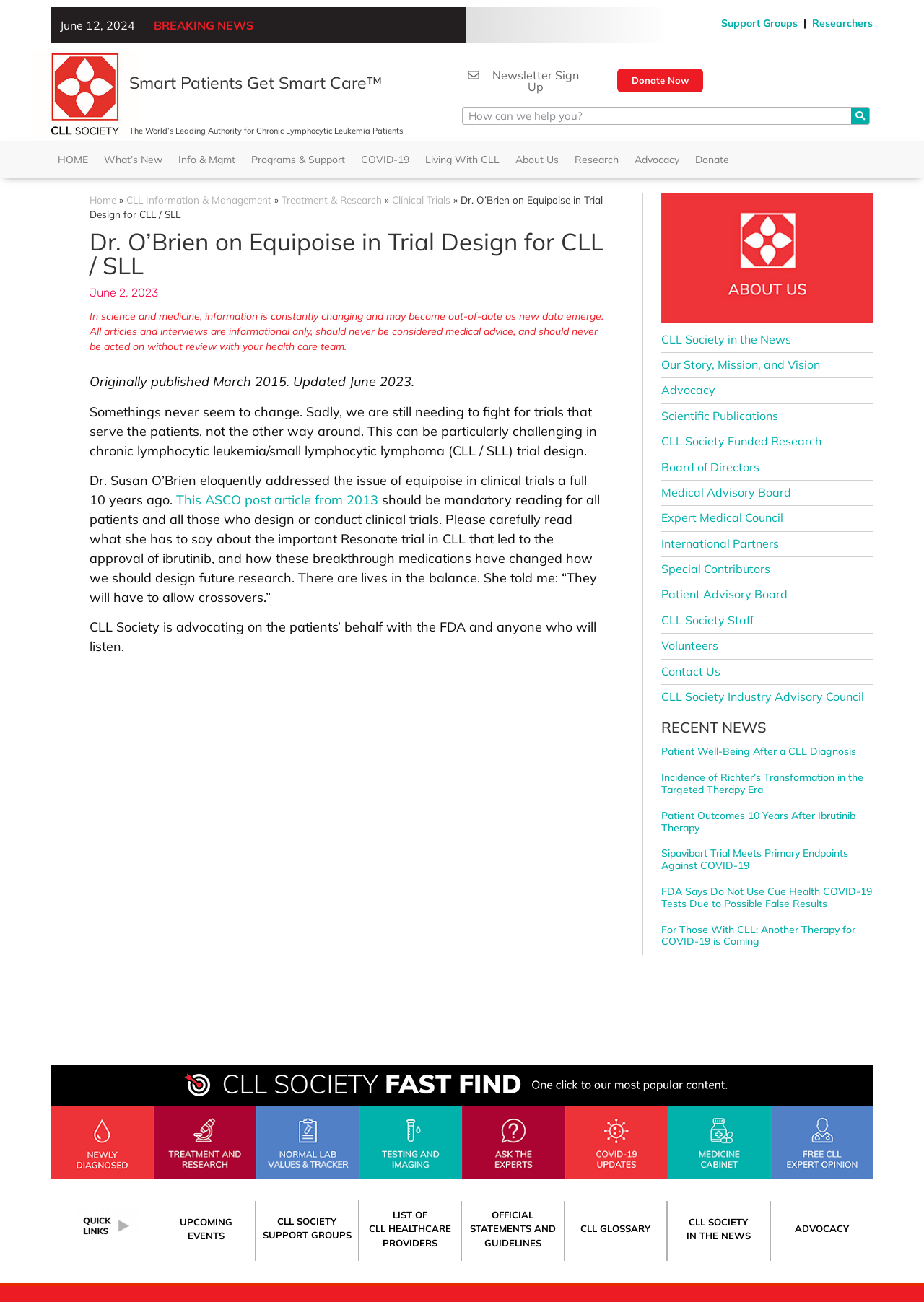Indicate the bounding box coordinates of the element that needs to be clicked to satisfy the following instruction: "Read about Dr. O'Brien on equipoise in trial design for CLL / SLL". The coordinates should be four float numbers between 0 and 1, i.e., [left, top, right, bottom].

[0.097, 0.149, 0.653, 0.169]